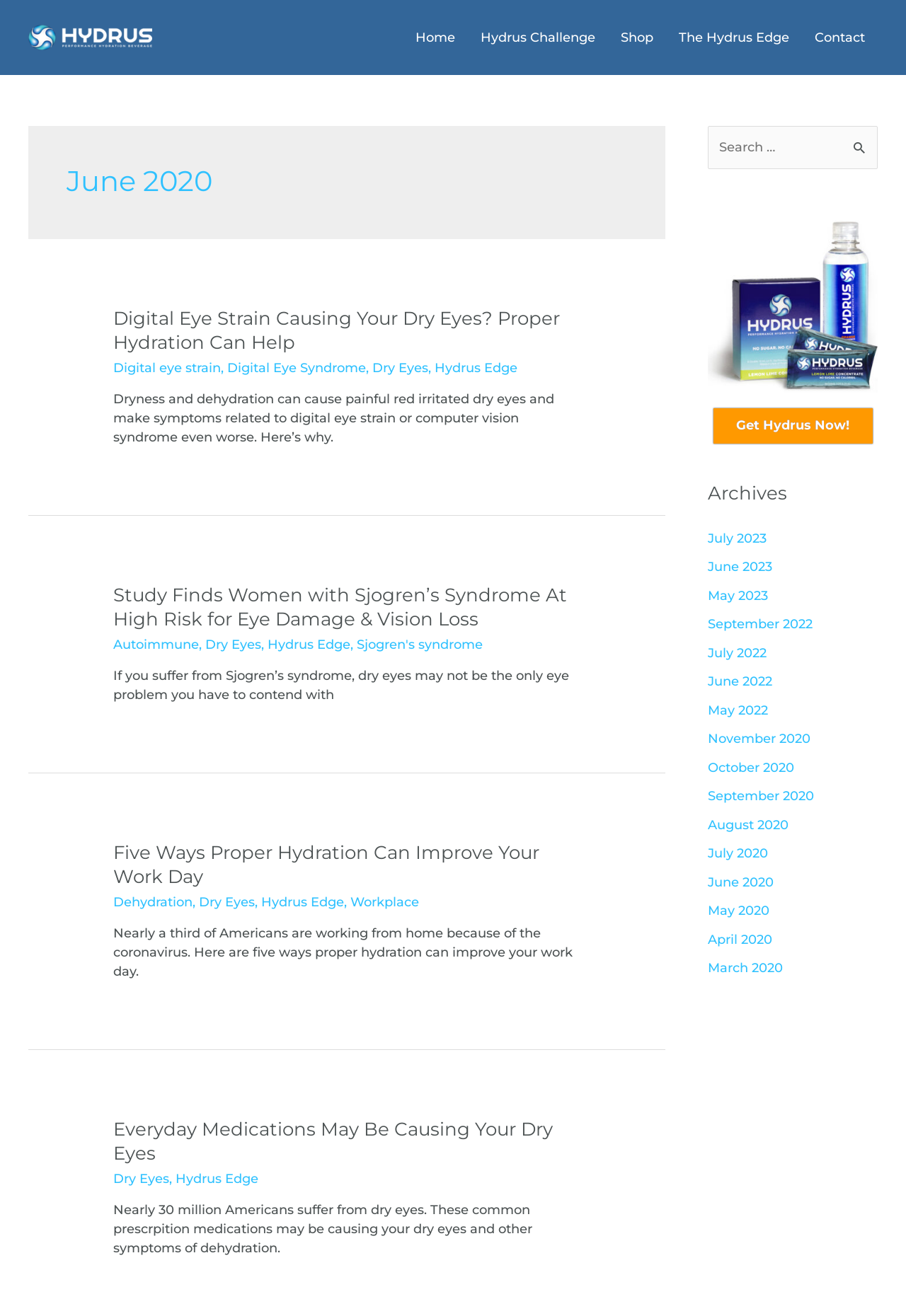Determine the bounding box coordinates of the element that should be clicked to execute the following command: "Click on 'Home'".

[0.445, 0.01, 0.516, 0.047]